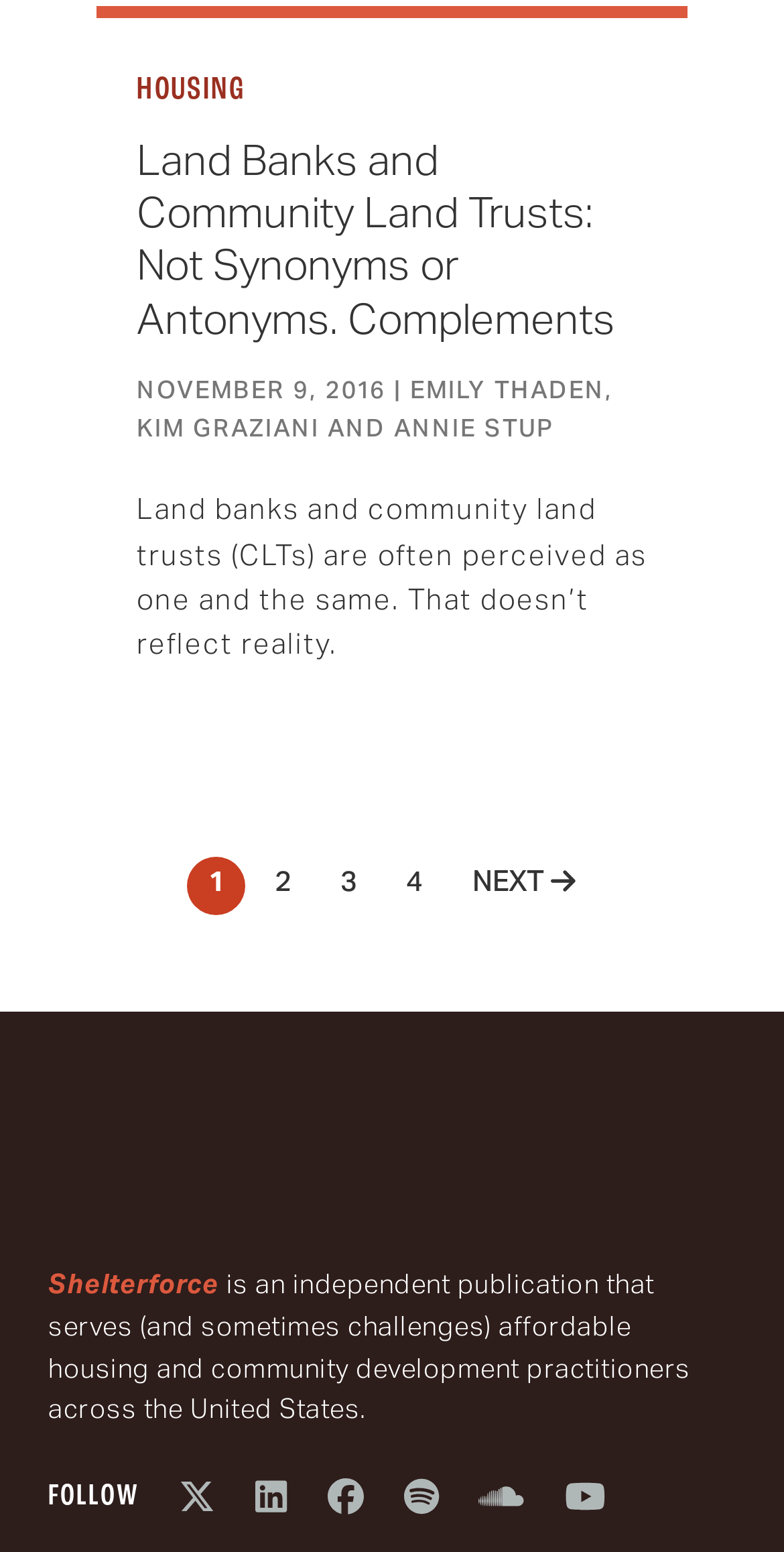Who are the authors of the article?
Analyze the screenshot and provide a detailed answer to the question.

The authors of the article can be found in the static text element with the text 'NOVEMBER 9, 2016 | EMILY THADEN, KIM GRAZIANI AND ANNIE STUP' which is located below the title of the article.